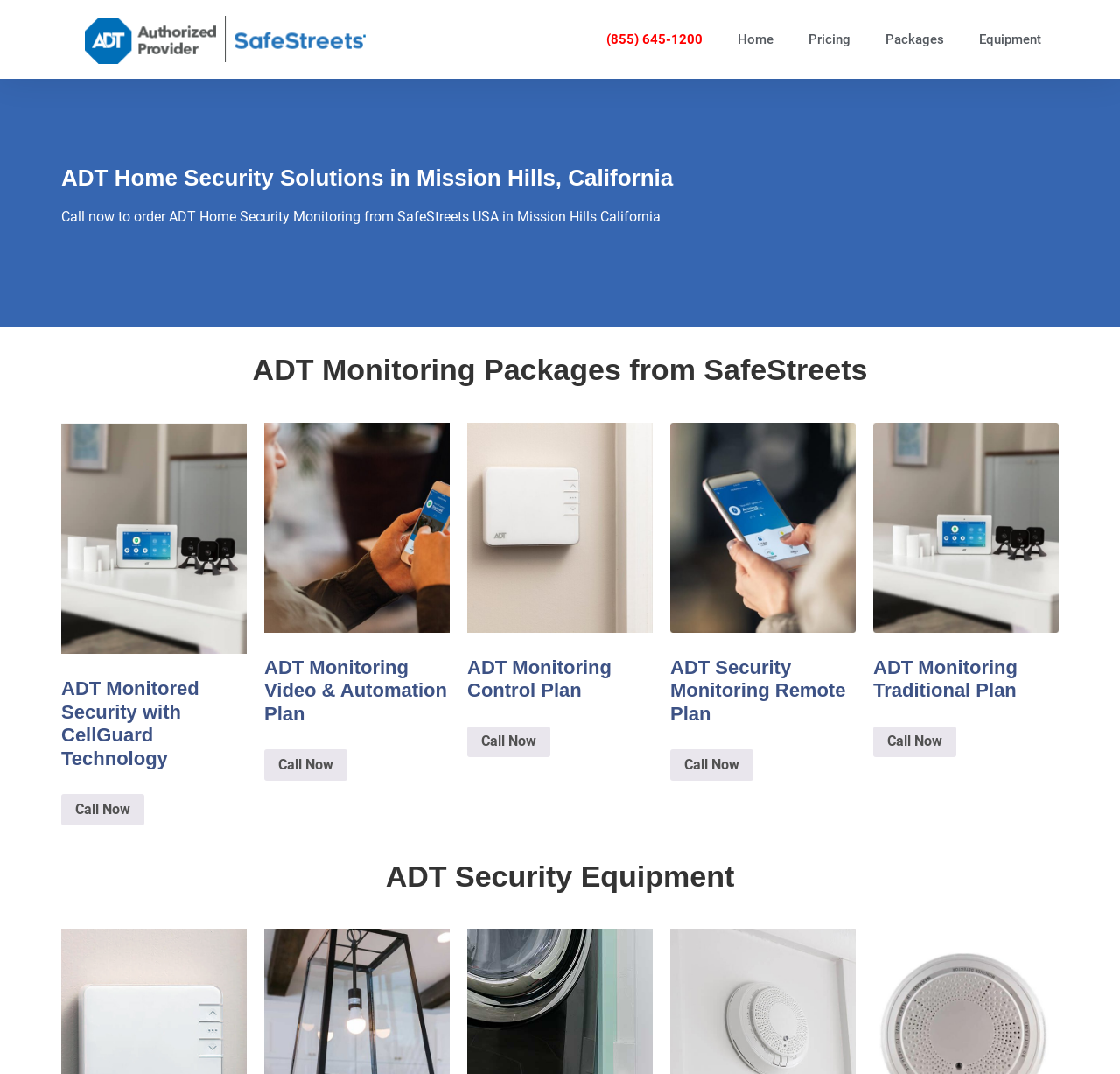Respond with a single word or phrase to the following question: What type of security equipment is mentioned on the webpage?

None